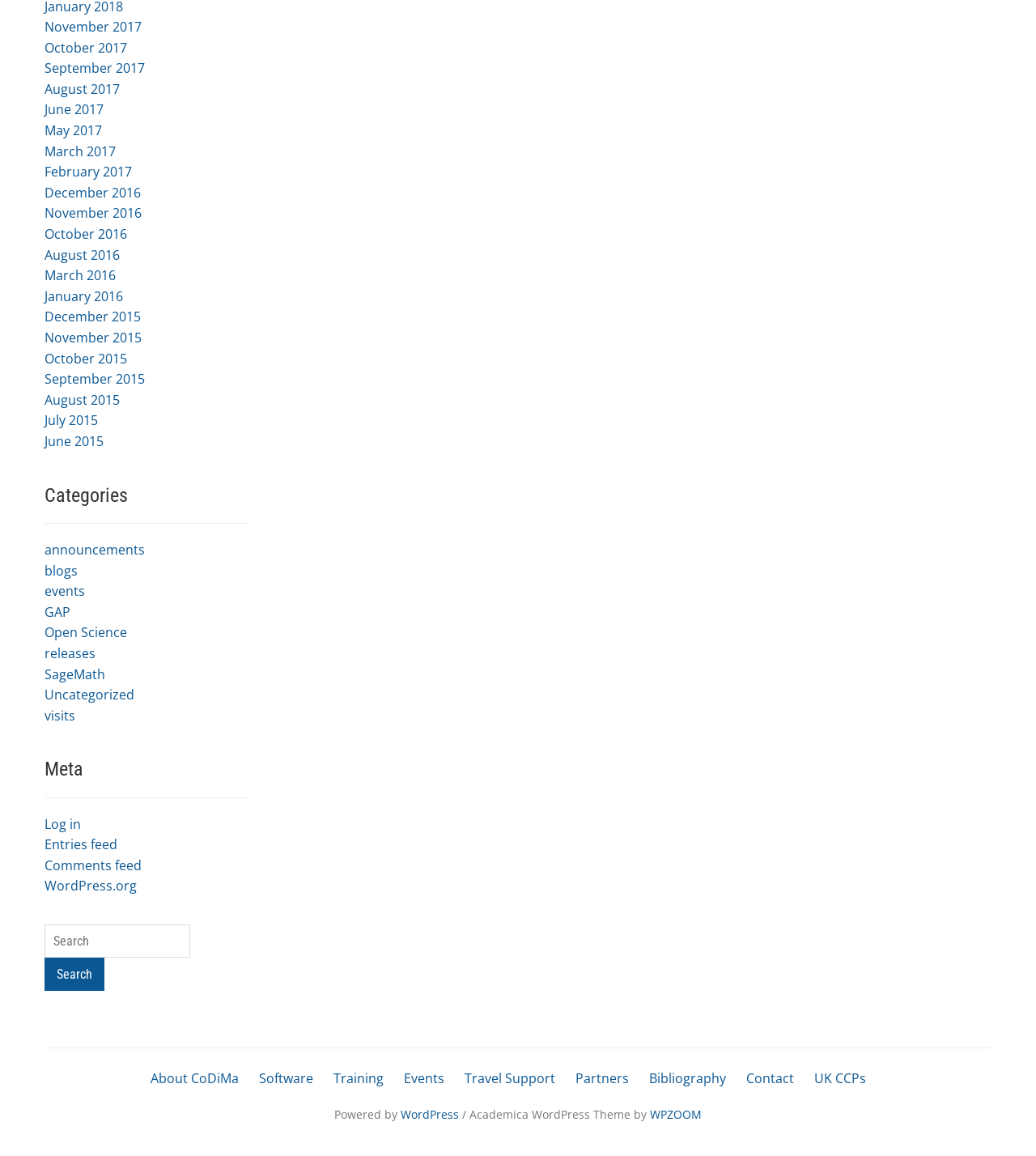Extract the bounding box coordinates for the described element: "Open Science". The coordinates should be represented as four float numbers between 0 and 1: [left, top, right, bottom].

[0.043, 0.539, 0.123, 0.555]